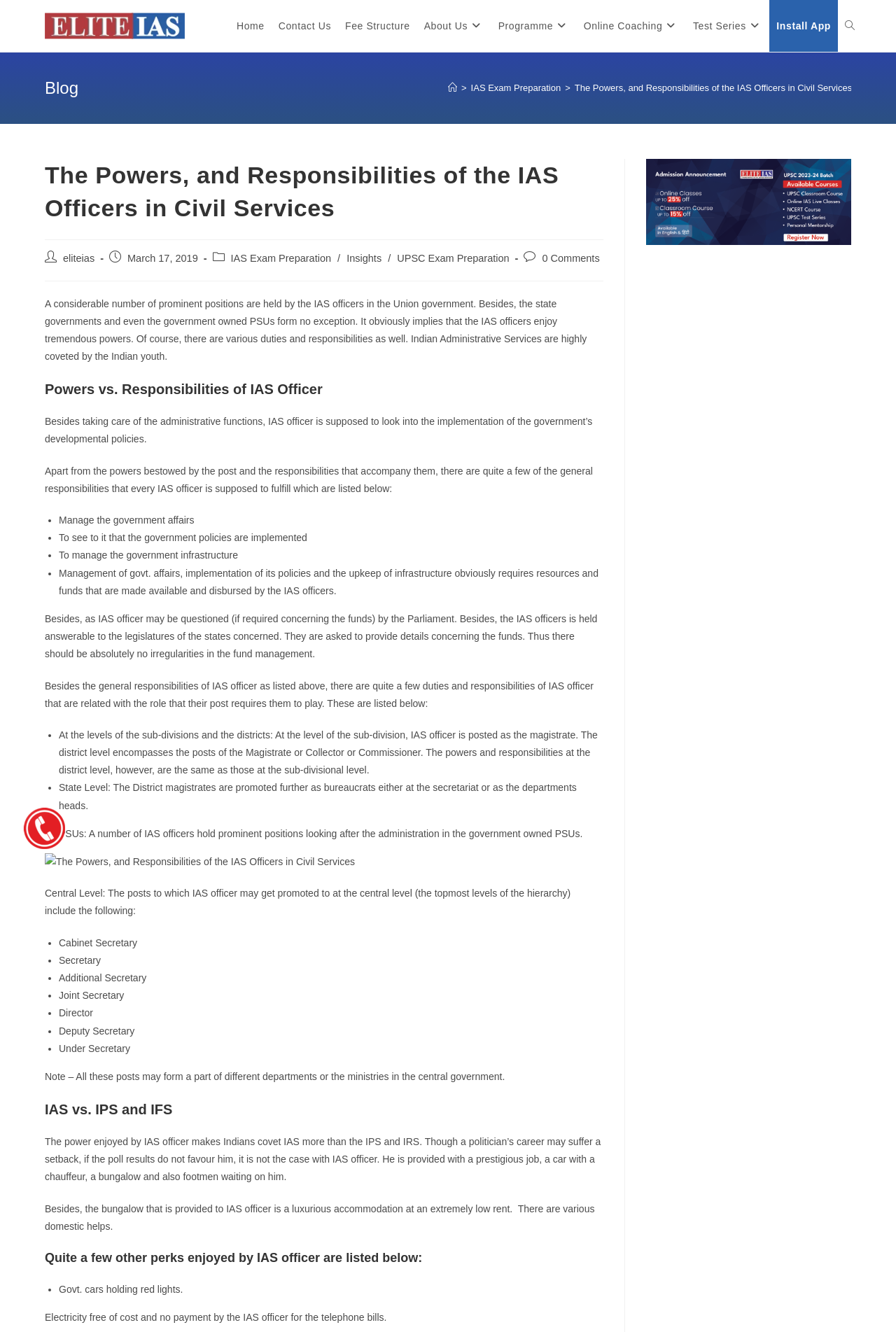Refer to the element description About Us and identify the corresponding bounding box in the screenshot. Format the coordinates as (top-left x, top-left y, bottom-right x, bottom-right y) with values in the range of 0 to 1.

[0.465, 0.0, 0.548, 0.039]